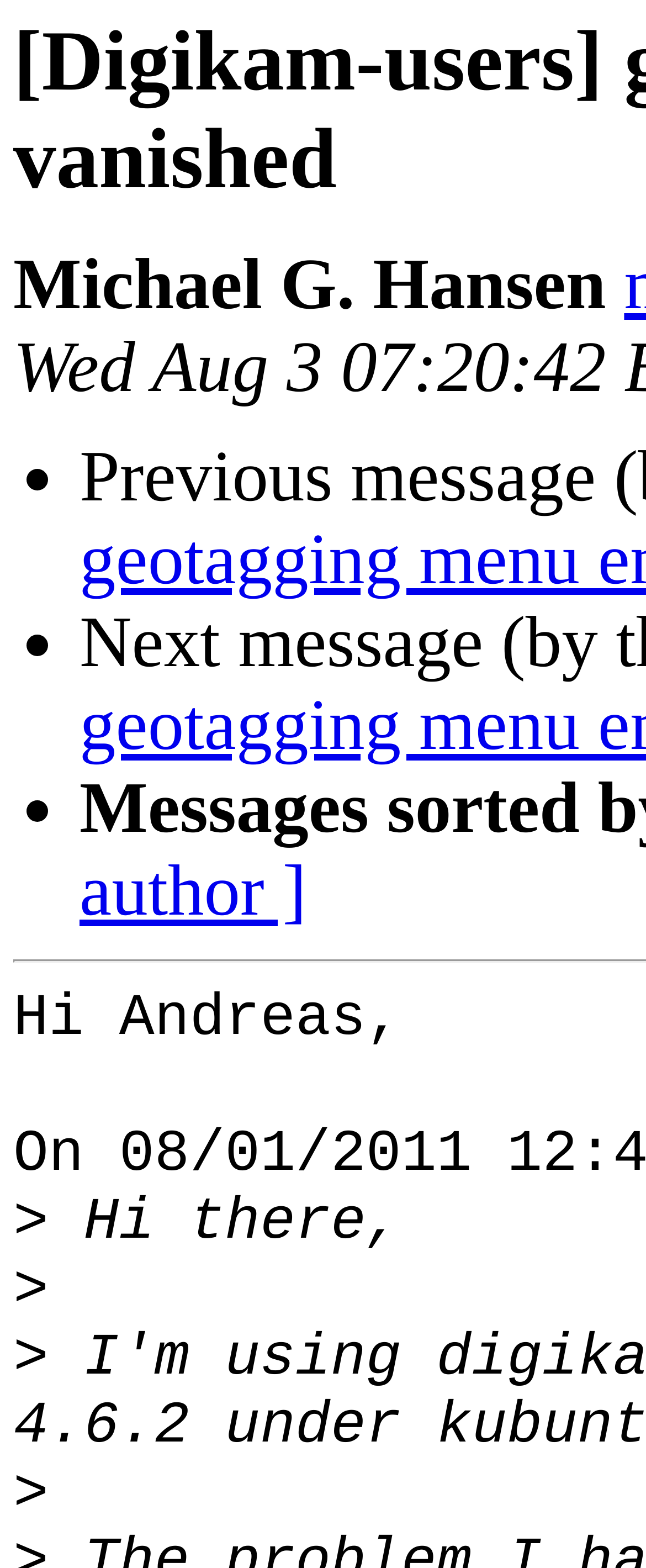Please locate and retrieve the main header text of the webpage.

[Digikam-users] geotagging menu entry vanished